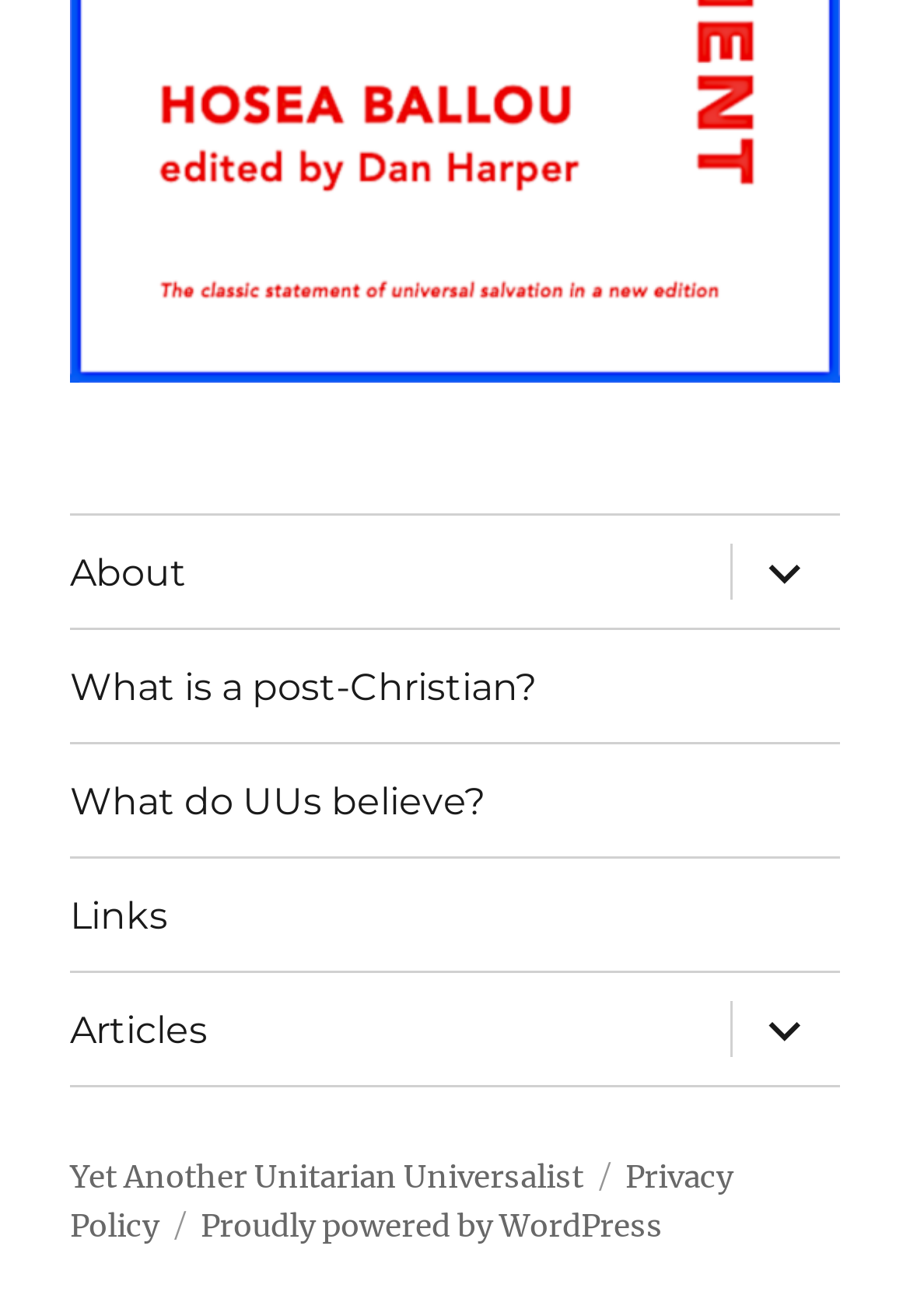Specify the bounding box coordinates of the element's area that should be clicked to execute the given instruction: "Read the 'Yet Another Unitarian Universalist' article". The coordinates should be four float numbers between 0 and 1, i.e., [left, top, right, bottom].

[0.077, 0.88, 0.641, 0.91]